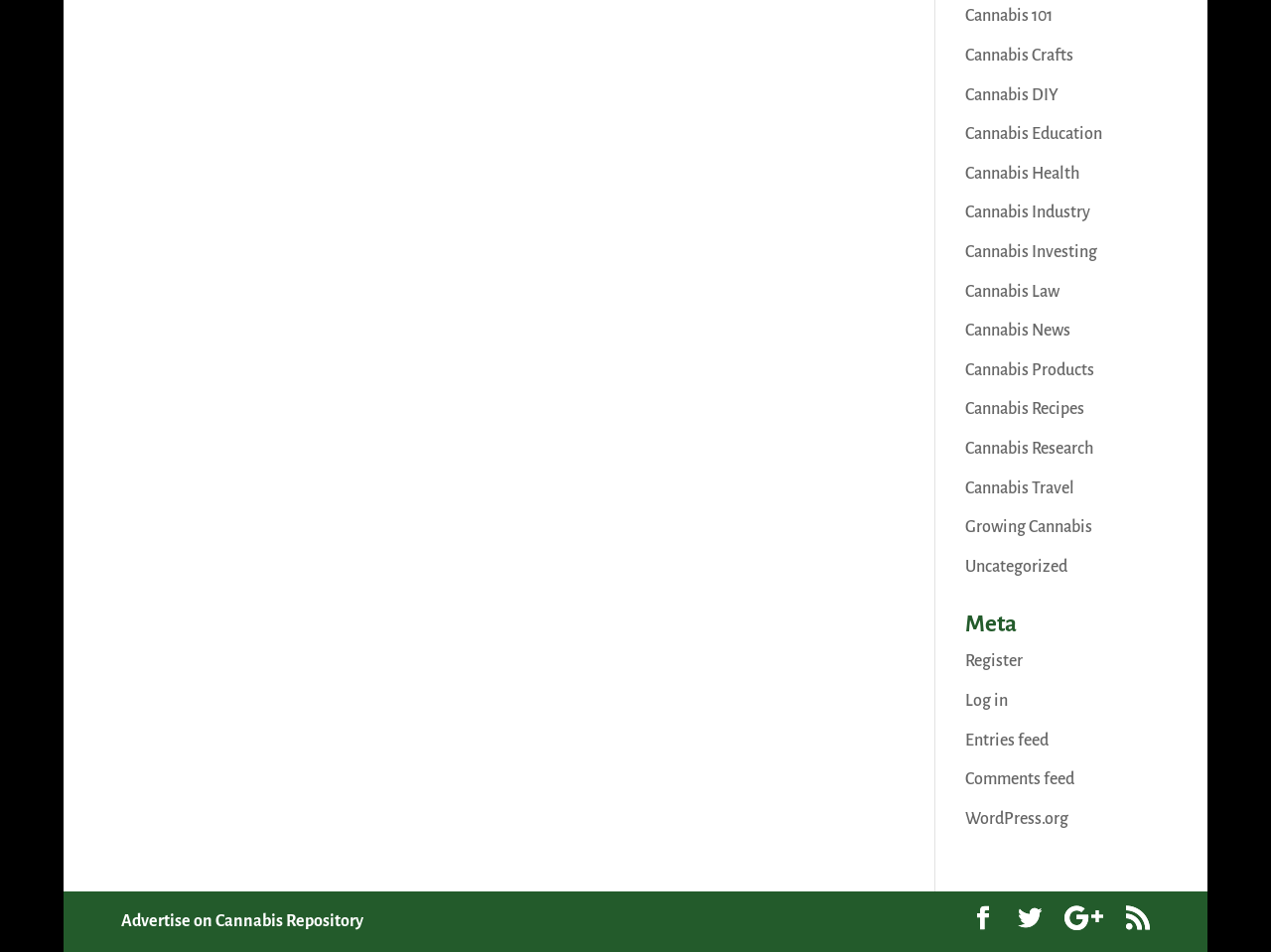What is the main topic of this website?
Answer the question with a thorough and detailed explanation.

Based on the various links and categories listed on the webpage, it is clear that the main topic of this website is cannabis, covering various aspects such as education, health, industry, and more.